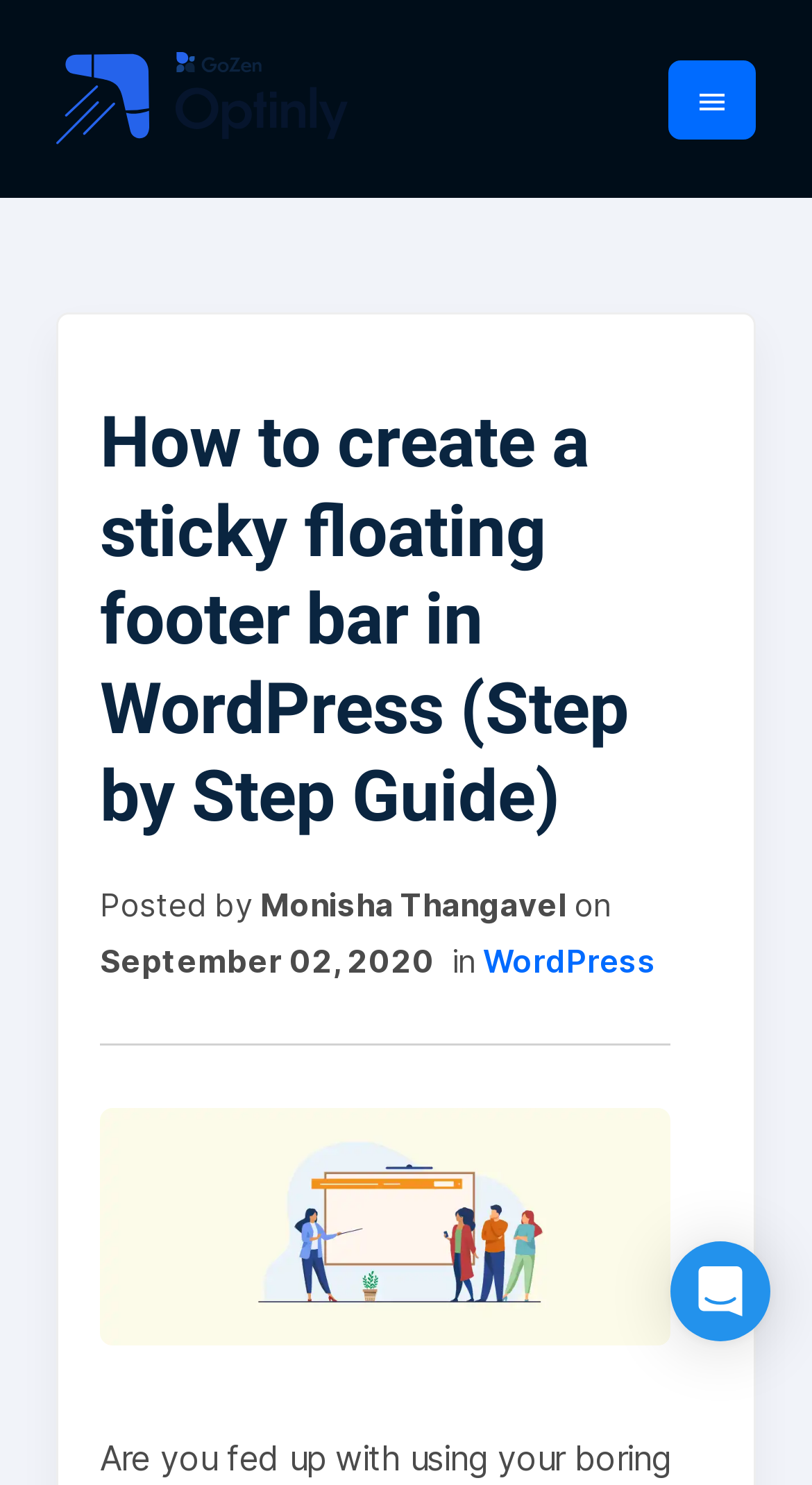Give a one-word or short-phrase answer to the following question: 
What is the category of this post?

WordPress